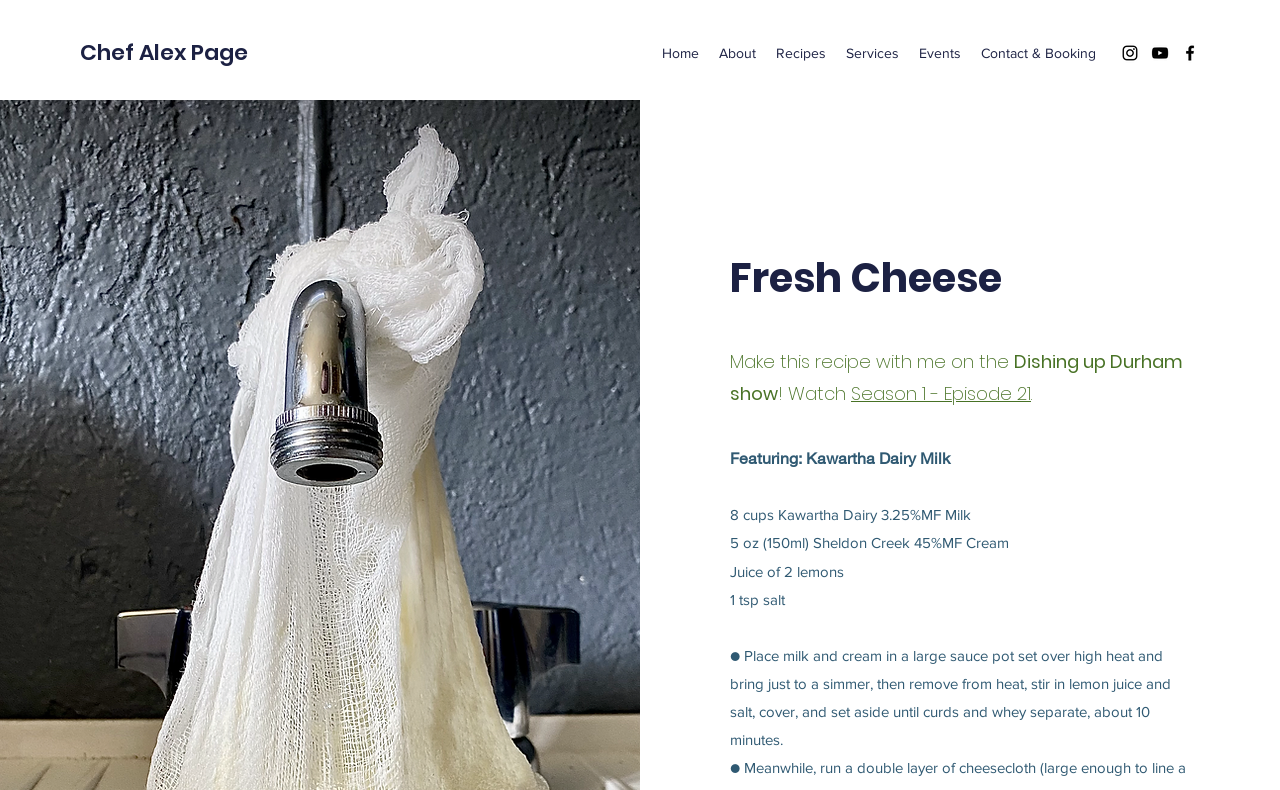Pinpoint the bounding box coordinates of the element to be clicked to execute the instruction: "Open Instagram".

[0.875, 0.054, 0.891, 0.08]